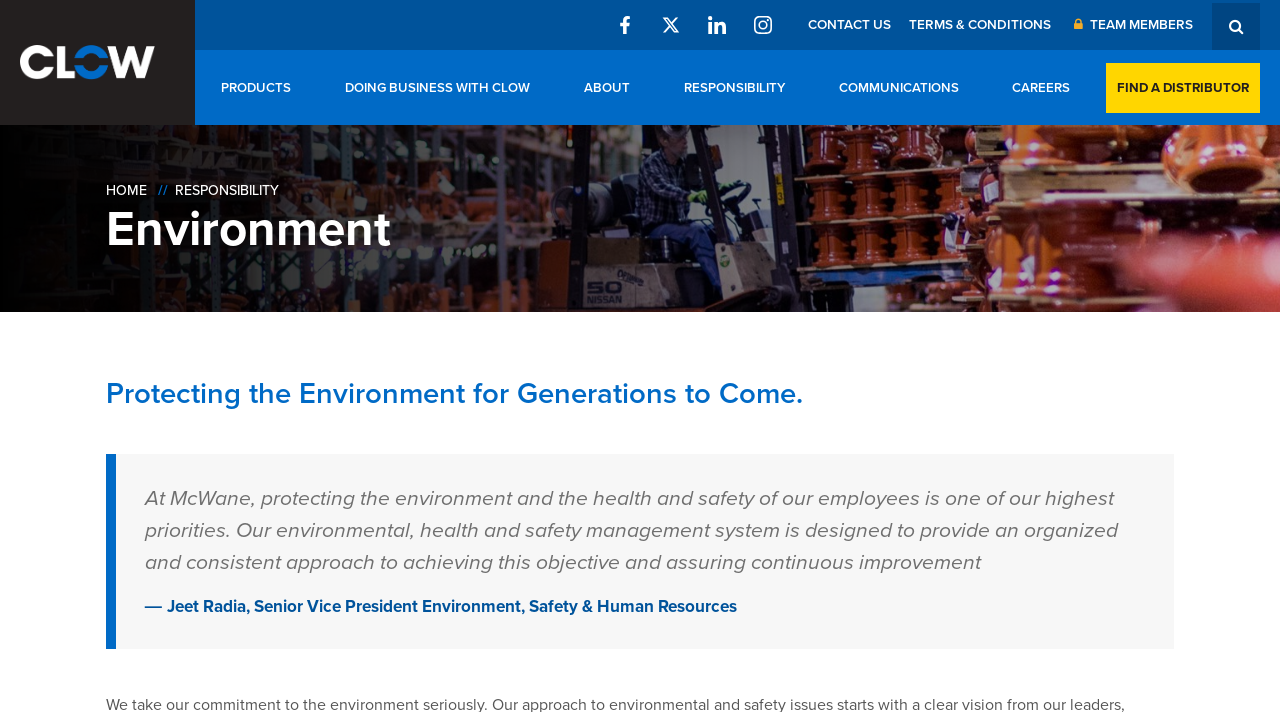Who is the Senior Vice President of Environment, Safety & Human Resources?
Using the image, elaborate on the answer with as much detail as possible.

In the blockquote section, there is a quote from Jeet Radia, who is mentioned as the Senior Vice President Environment, Safety & Human Resources.